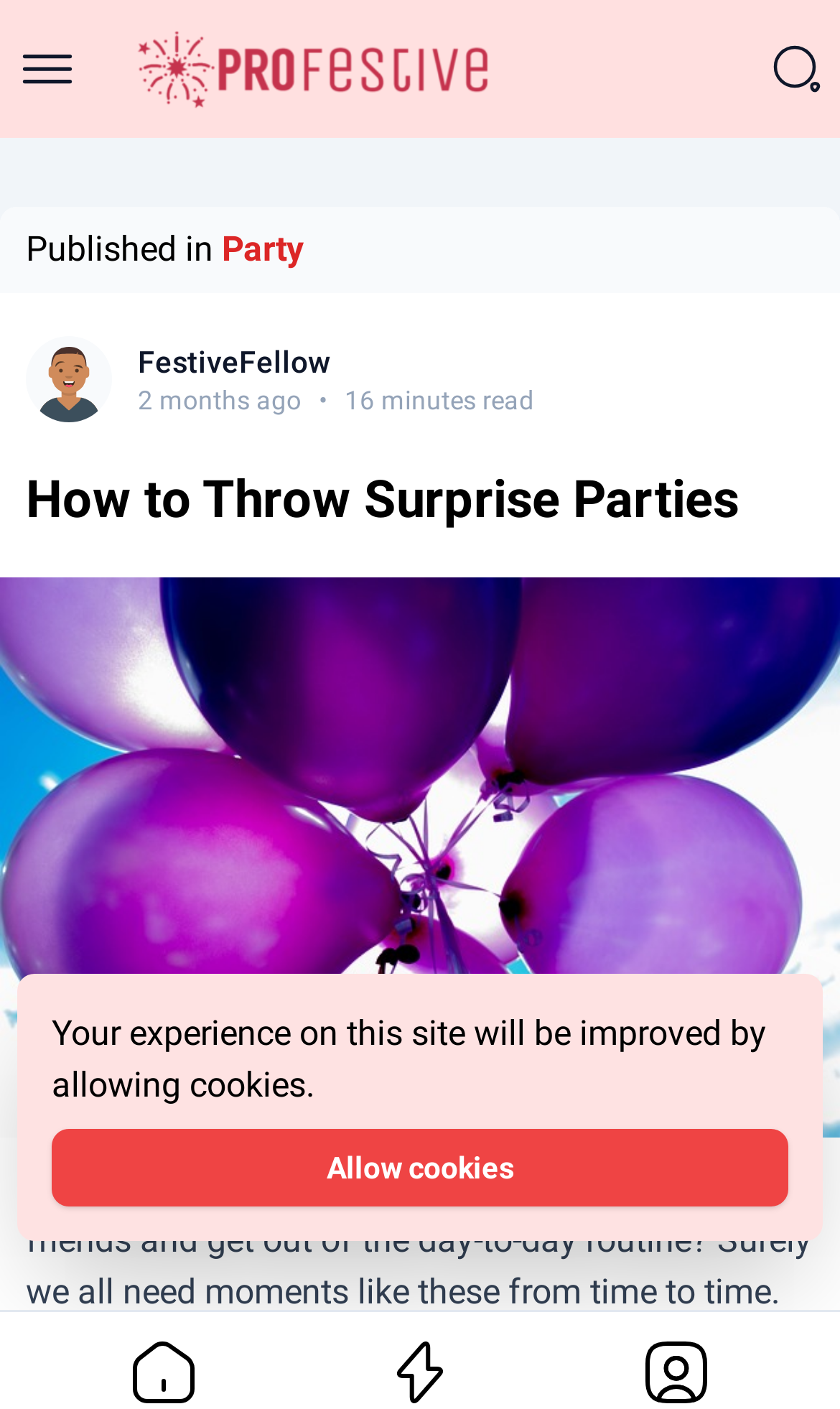From the given element description: "parent_node: FestiveFellow", find the bounding box for the UI element. Provide the coordinates as four float numbers between 0 and 1, in the order [left, top, right, bottom].

[0.031, 0.239, 0.133, 0.3]